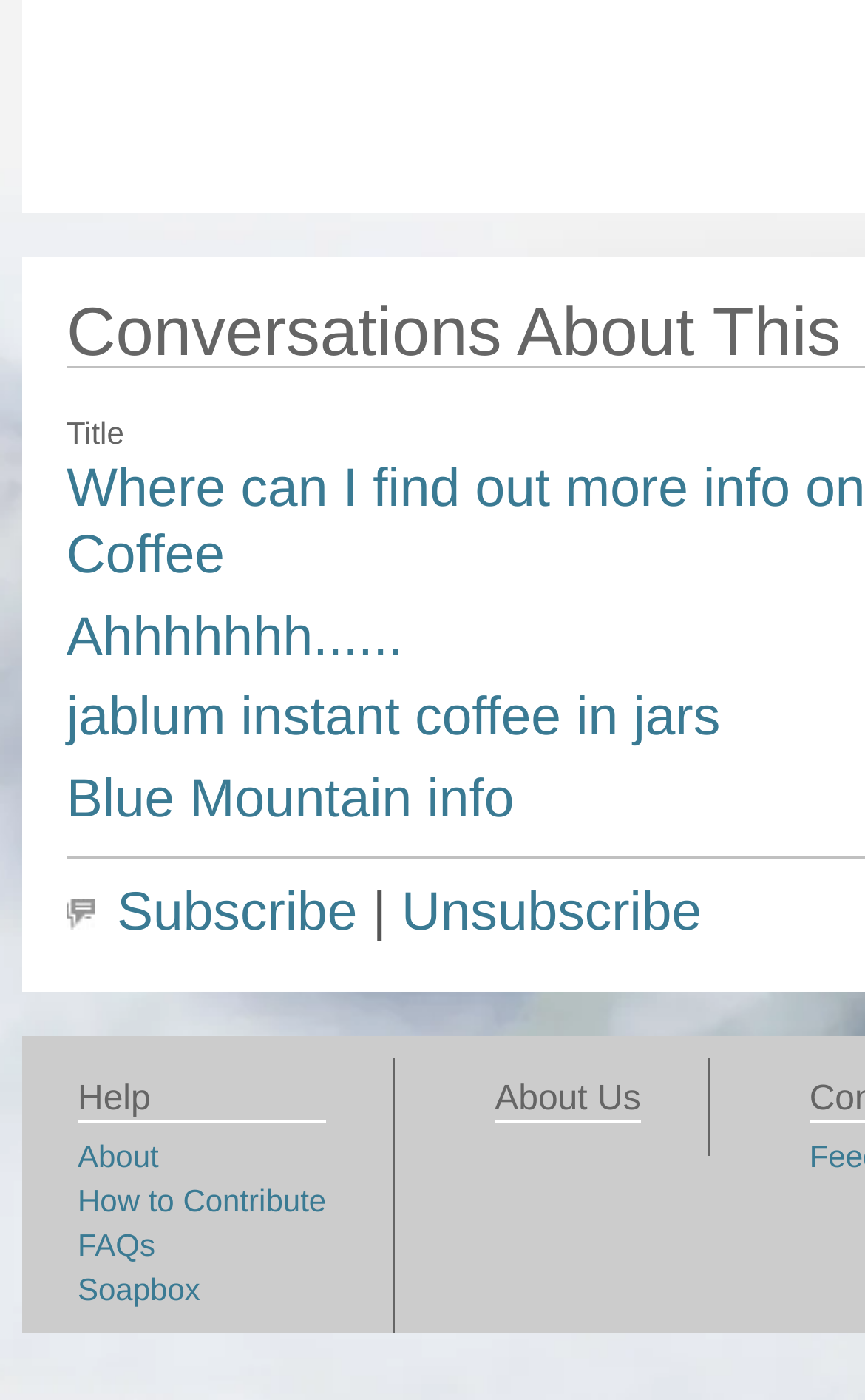Using the provided element description "About", determine the bounding box coordinates of the UI element.

[0.09, 0.813, 0.184, 0.838]